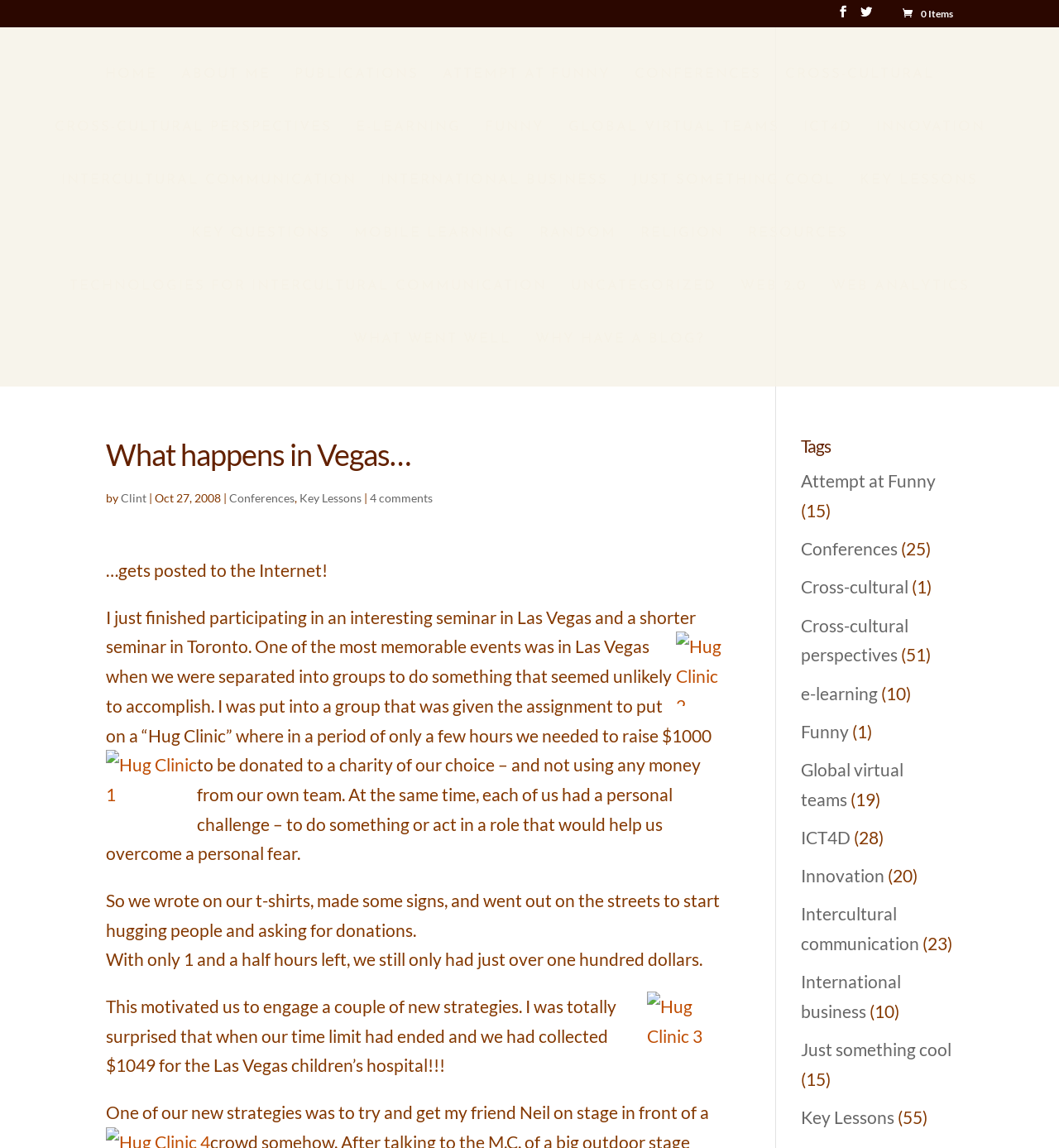What is the purpose of the 'Hug Clinic' event? Based on the screenshot, please respond with a single word or phrase.

To raise money for charity